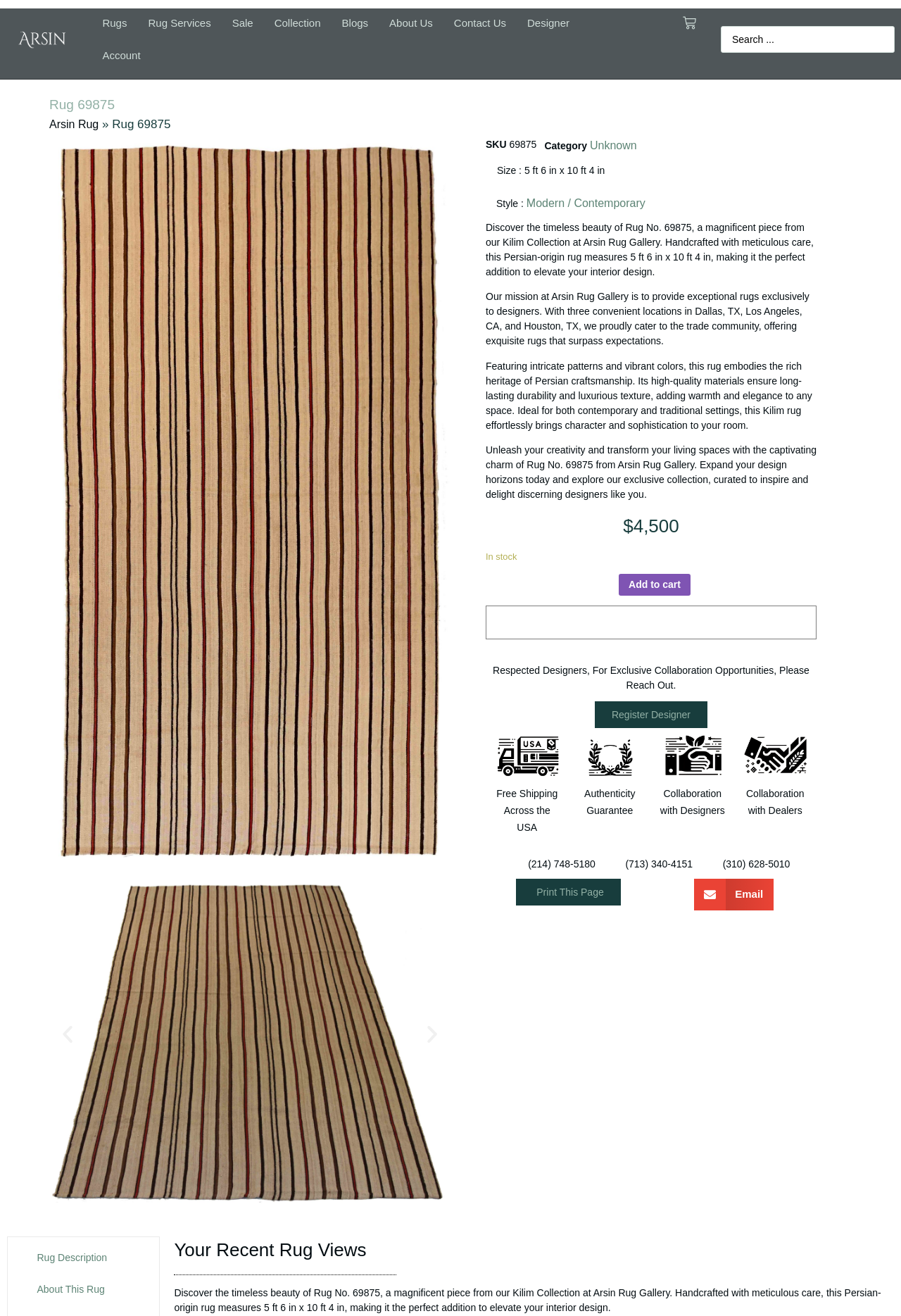Show the bounding box coordinates for the element that needs to be clicked to execute the following instruction: "Click on the 'Rugs' link". Provide the coordinates in the form of four float numbers between 0 and 1, i.e., [left, top, right, bottom].

[0.102, 0.005, 0.153, 0.03]